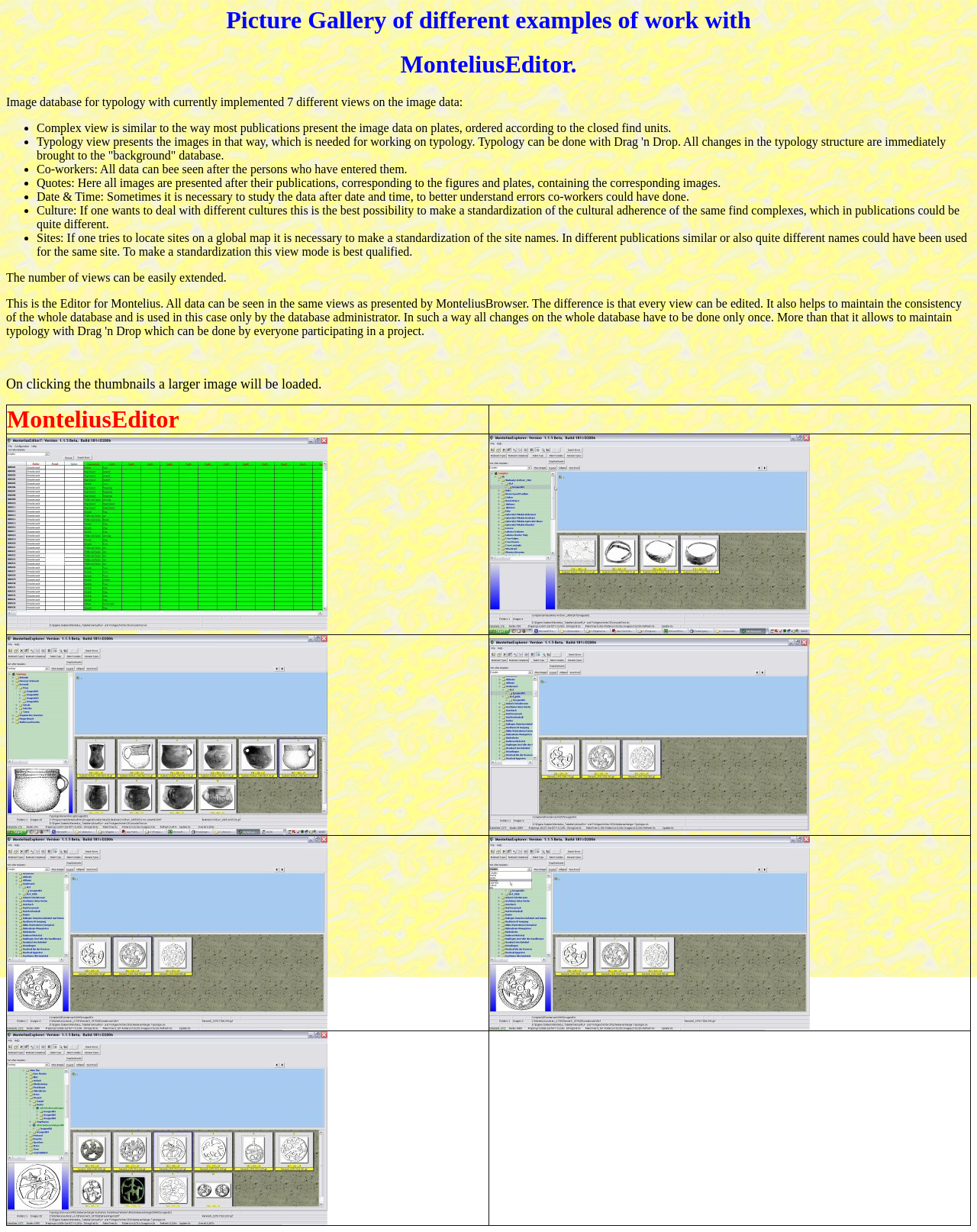Extract the main headline from the webpage and generate its text.

Picture Gallery of different examples of work with